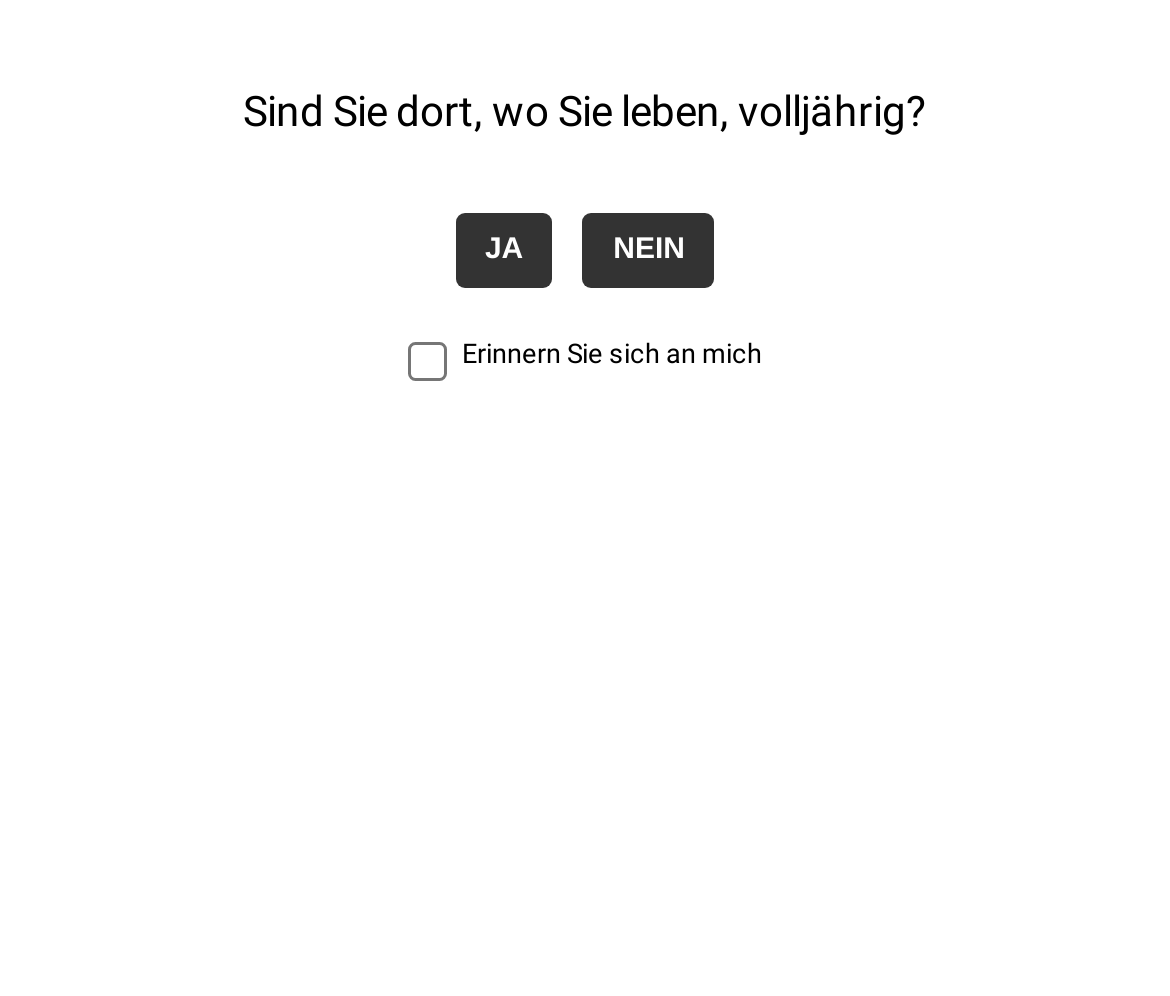Provide the bounding box coordinates of the HTML element this sentence describes: "Ja". The bounding box coordinates consist of four float numbers between 0 and 1, i.e., [left, top, right, bottom].

[0.389, 0.214, 0.473, 0.289]